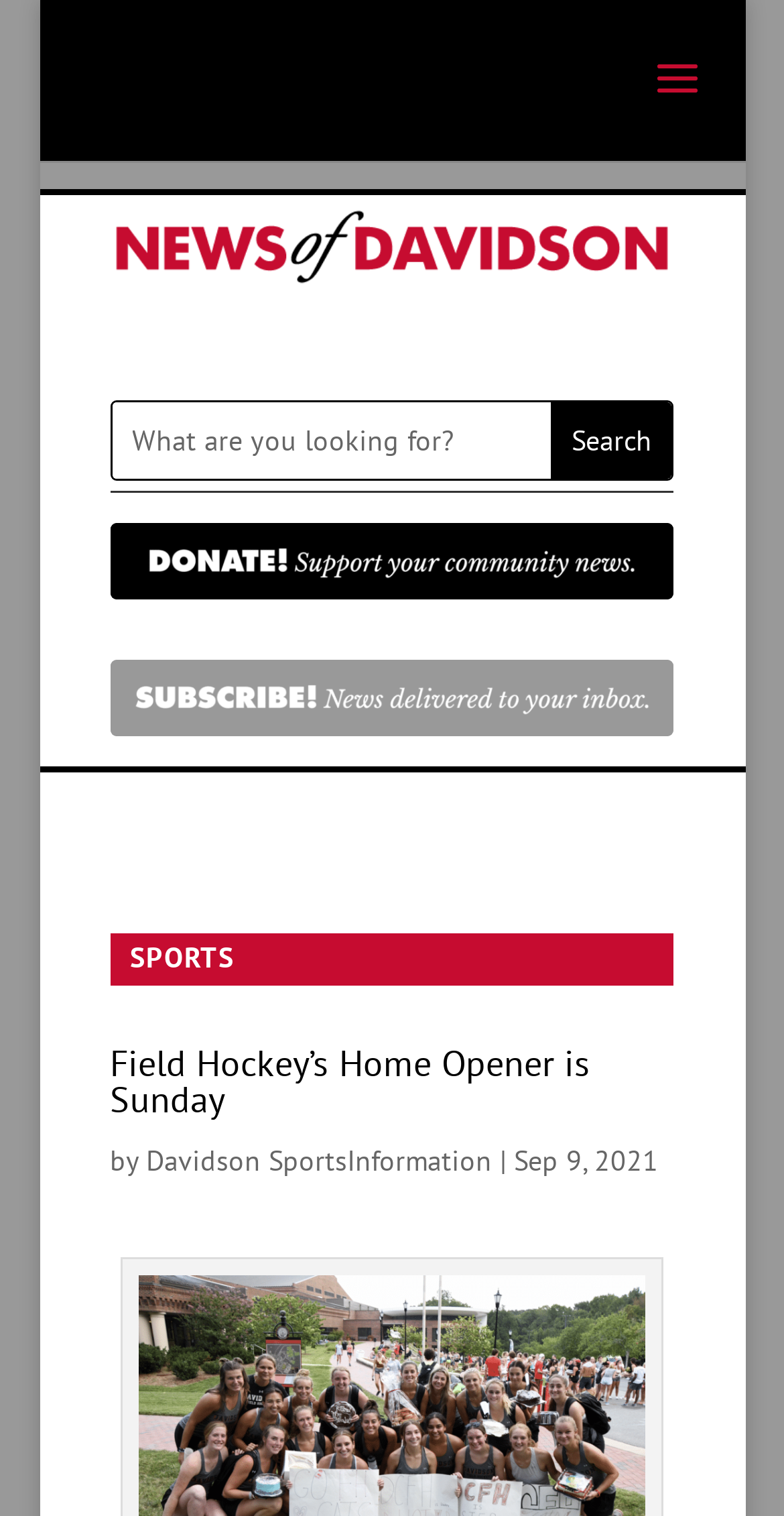Answer the question below using just one word or a short phrase: 
When was the news article published?

Sep 9, 2021